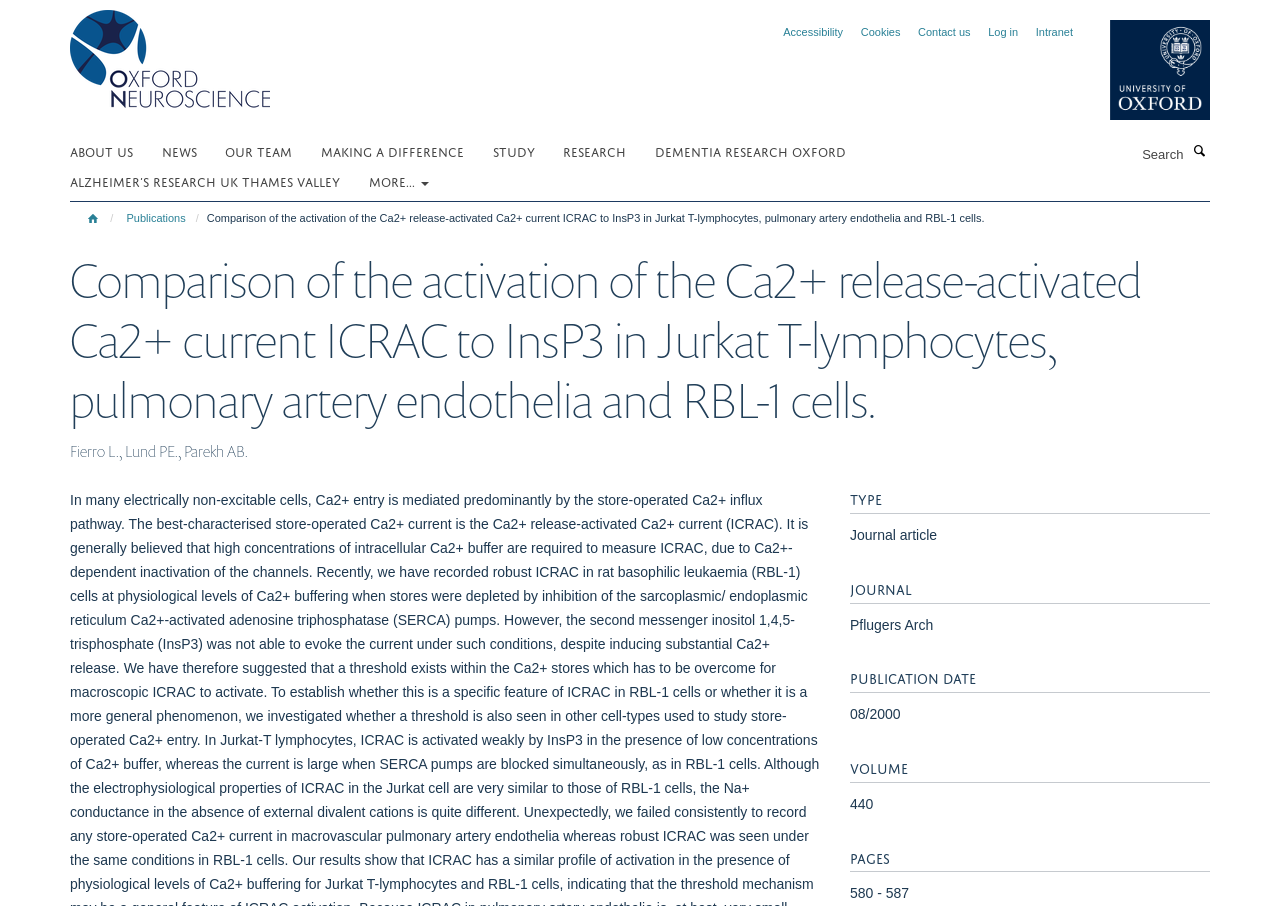What is the journal name of the publication?
Answer the question with a single word or phrase derived from the image.

Pflugers Arch